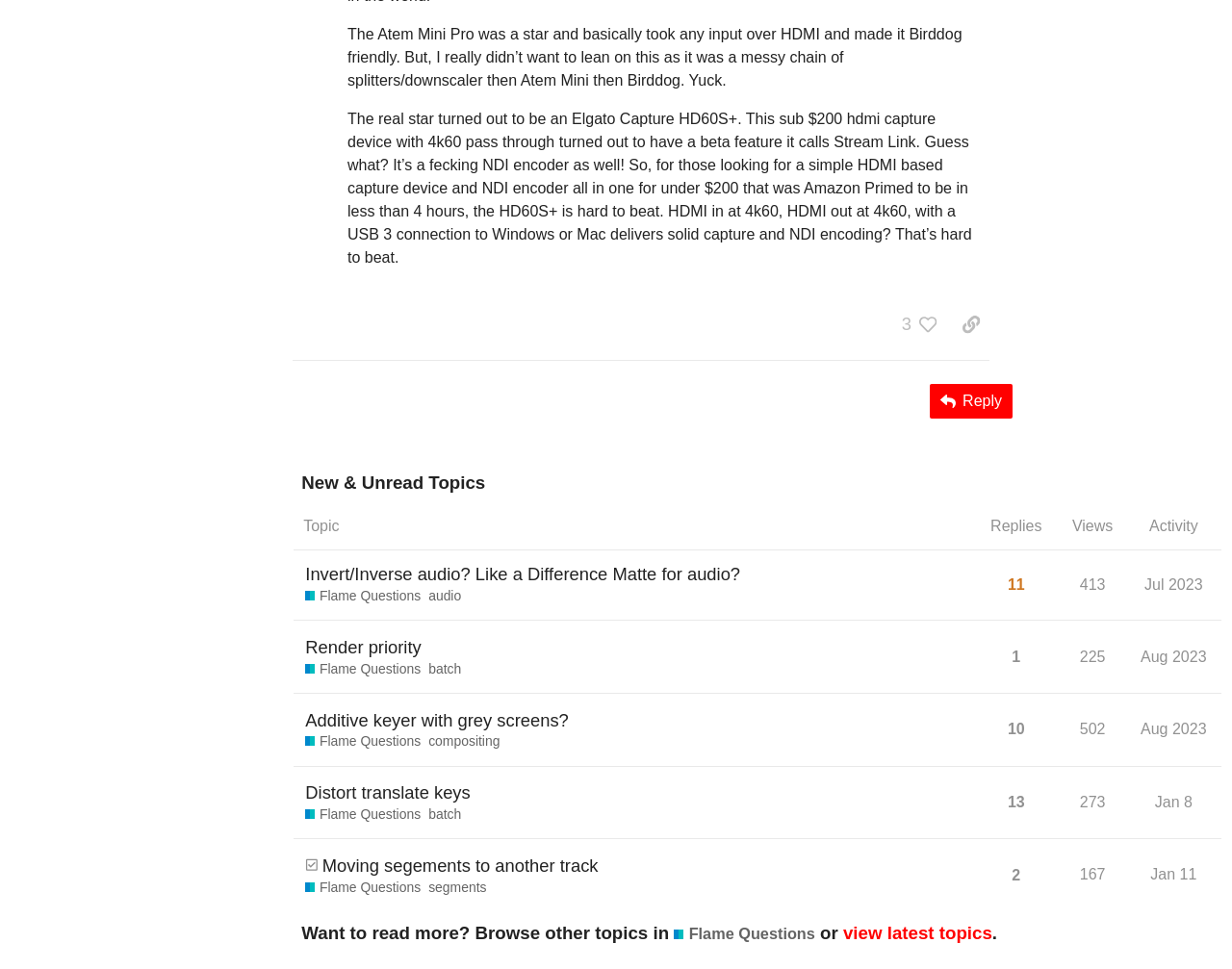What is the date of the fourth topic?
Carefully examine the image and provide a detailed answer to the question.

The fourth topic has a gridcell with the link 'Aug 2023' which indicates that it was posted in August 2023.